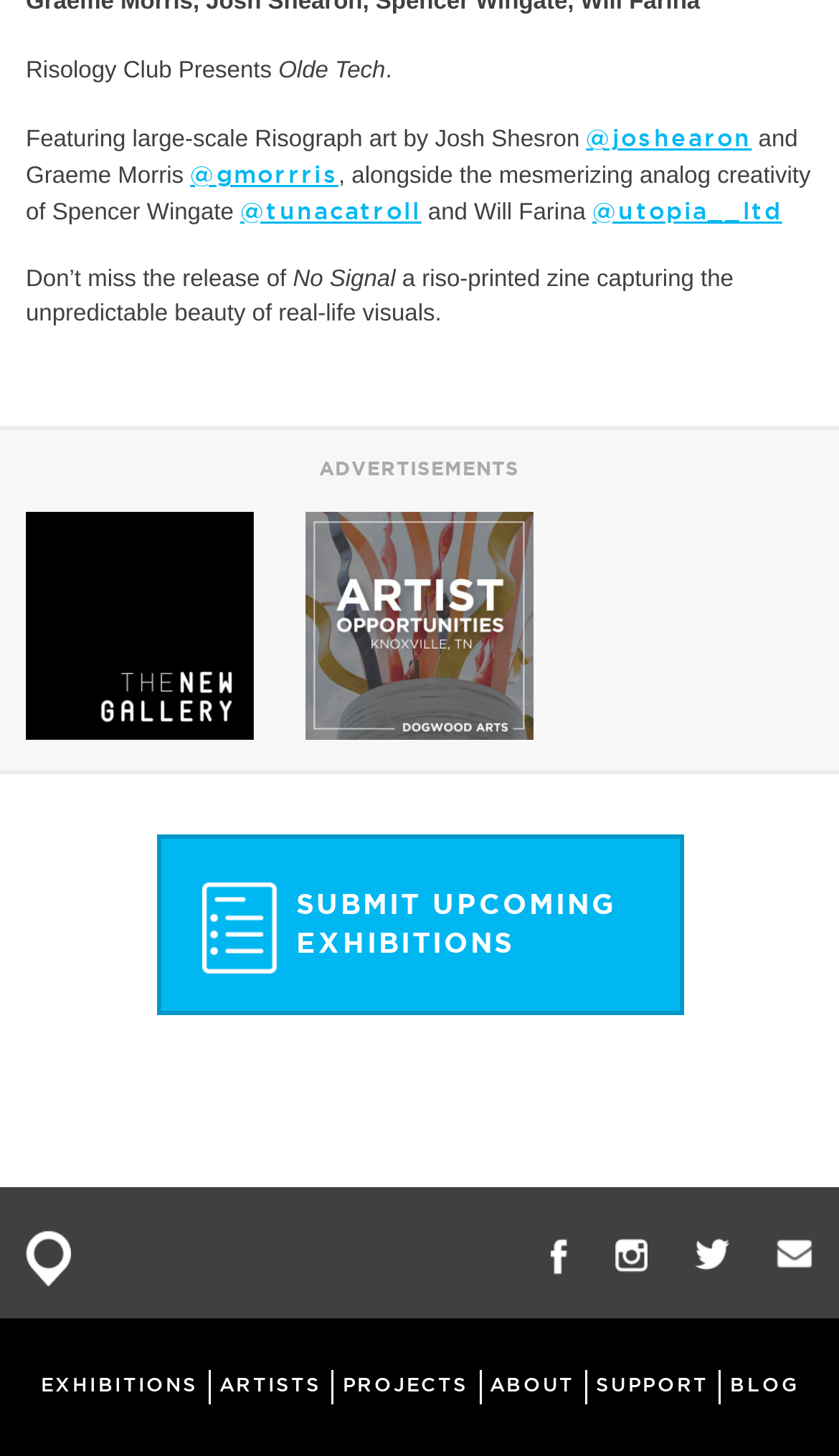What is the name of the riso-printed zine?
Please answer the question with a single word or phrase, referencing the image.

No Signal